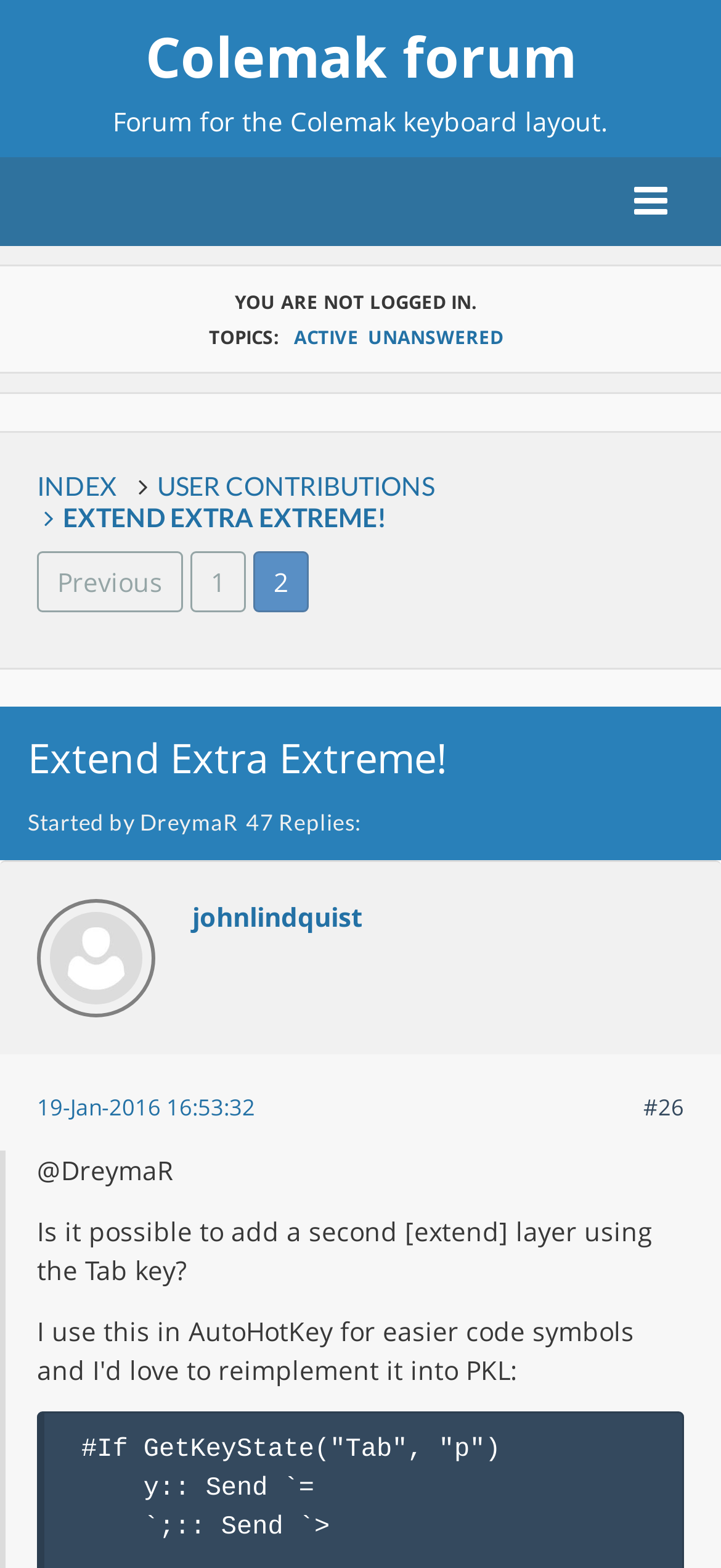Determine the bounding box coordinates of the region to click in order to accomplish the following instruction: "Rent Mercedes Sprinter passenger van". Provide the coordinates as four float numbers between 0 and 1, specifically [left, top, right, bottom].

None